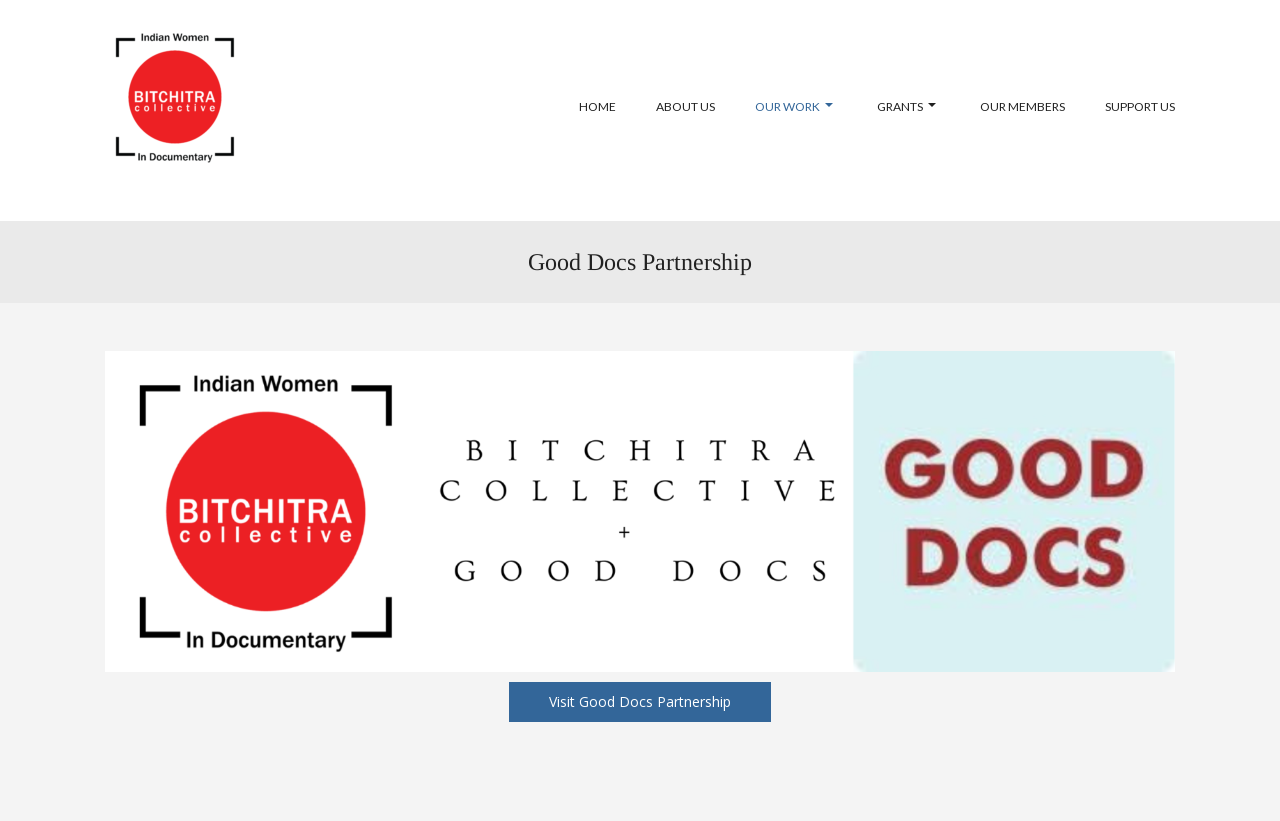How many images are on the webpage?
Based on the image content, provide your answer in one word or a short phrase.

1